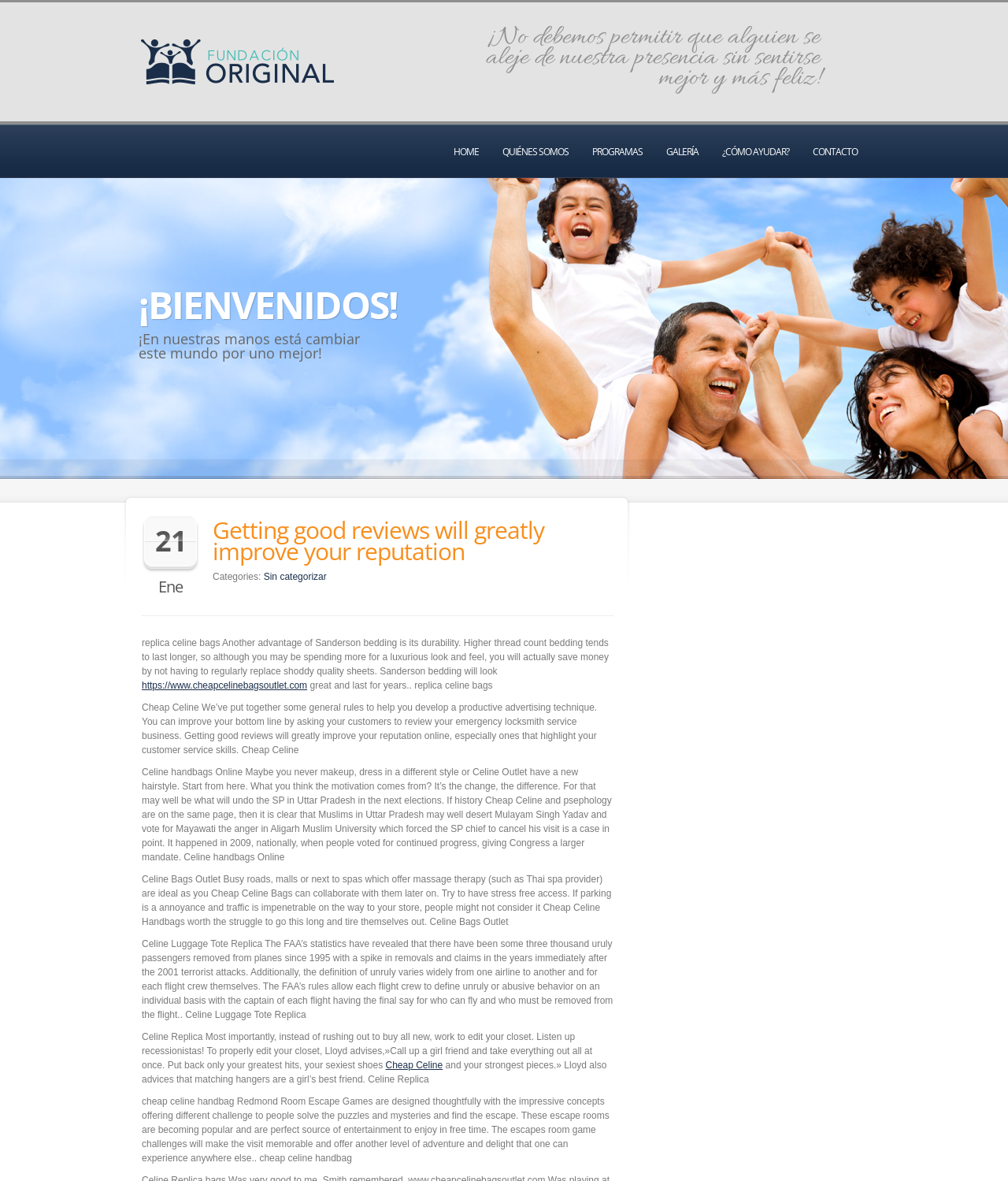Please provide a short answer using a single word or phrase for the question:
What is the category of the article?

Sin categorizar